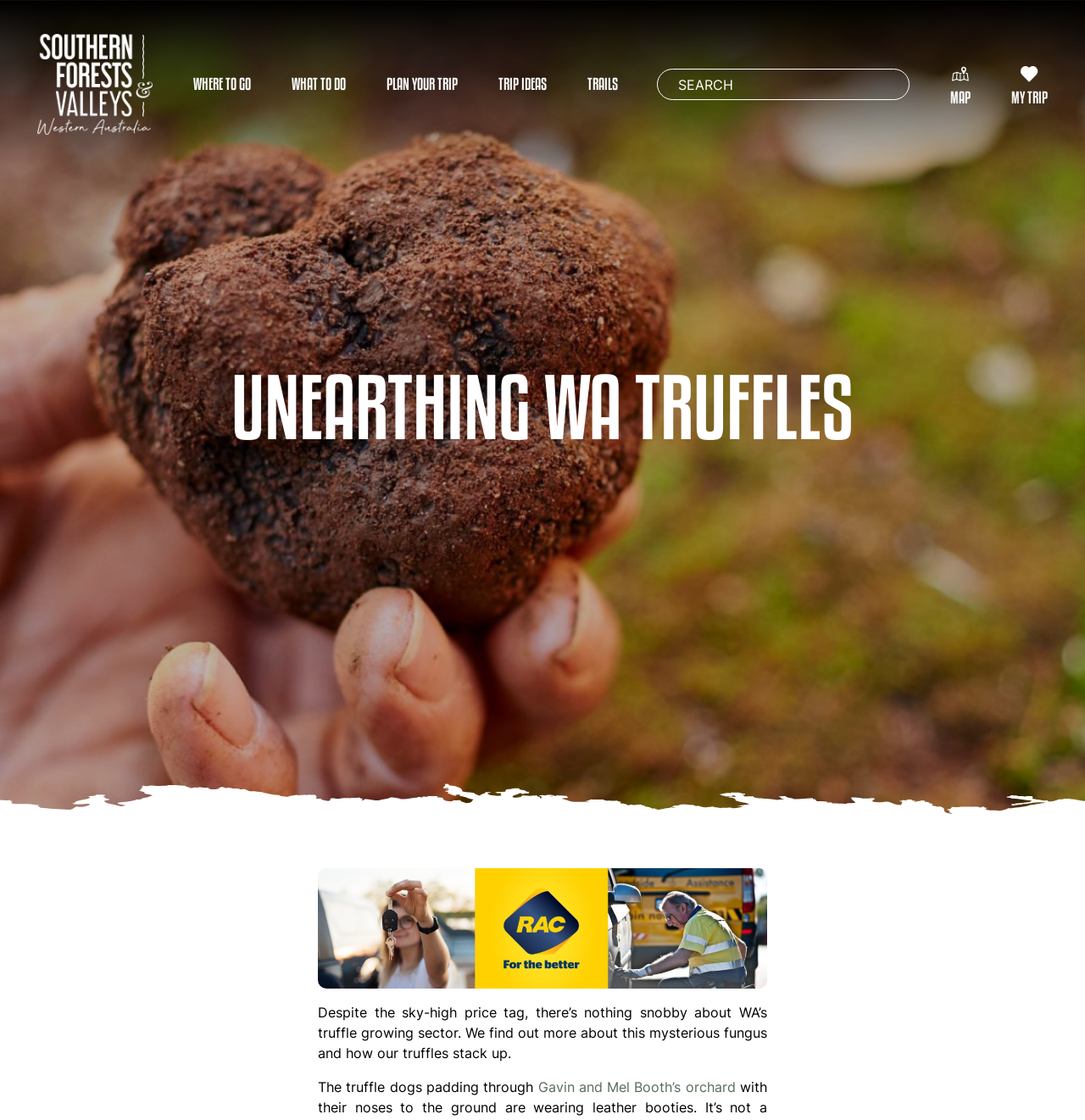Please provide the bounding box coordinates for the element that needs to be clicked to perform the instruction: "Read about WA truffles". The coordinates must consist of four float numbers between 0 and 1, formatted as [left, top, right, bottom].

[0.293, 0.896, 0.707, 0.948]